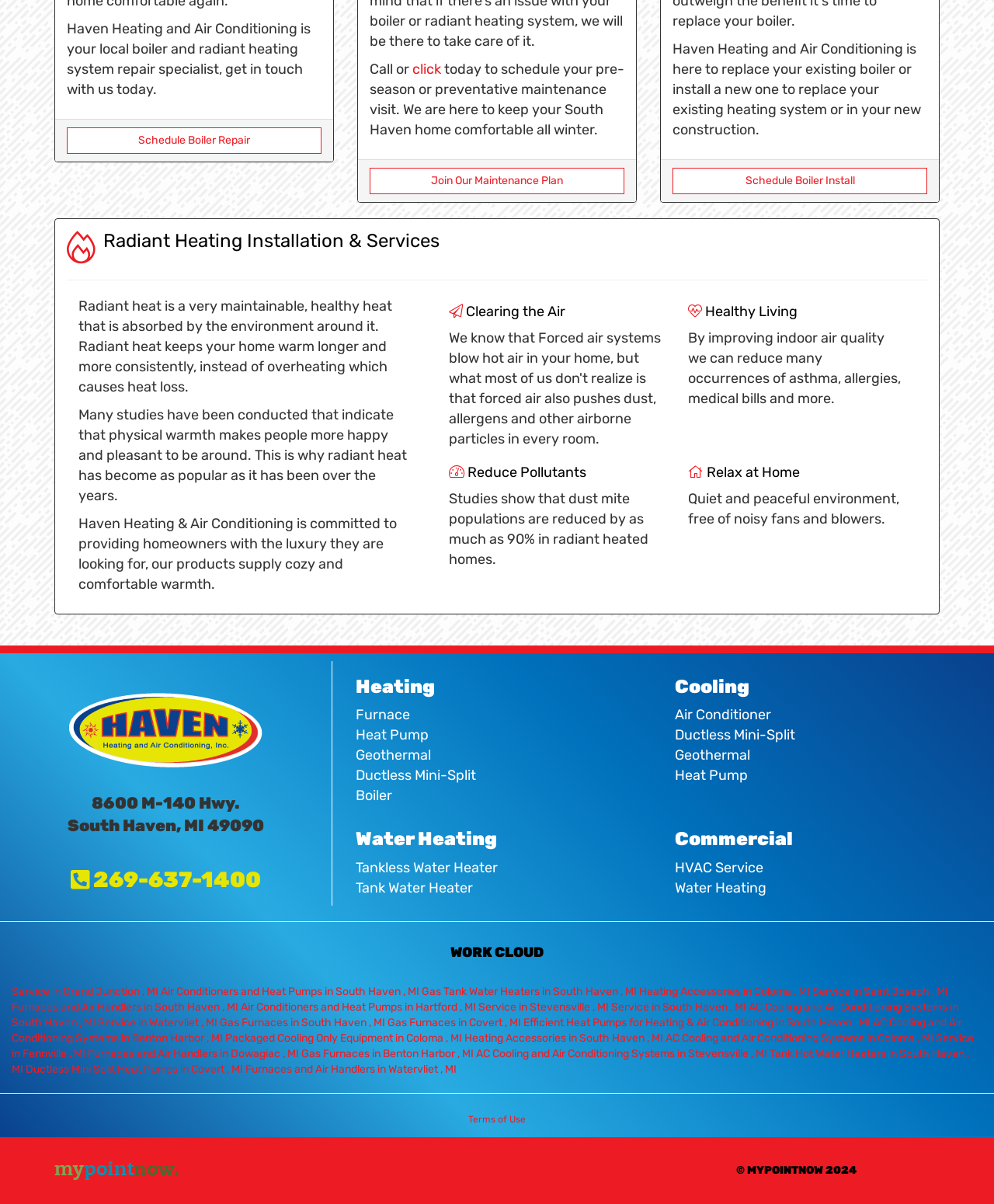Respond to the question below with a concise word or phrase:
What is the address?

8600 M-140 Hwy, South Haven, MI 49090